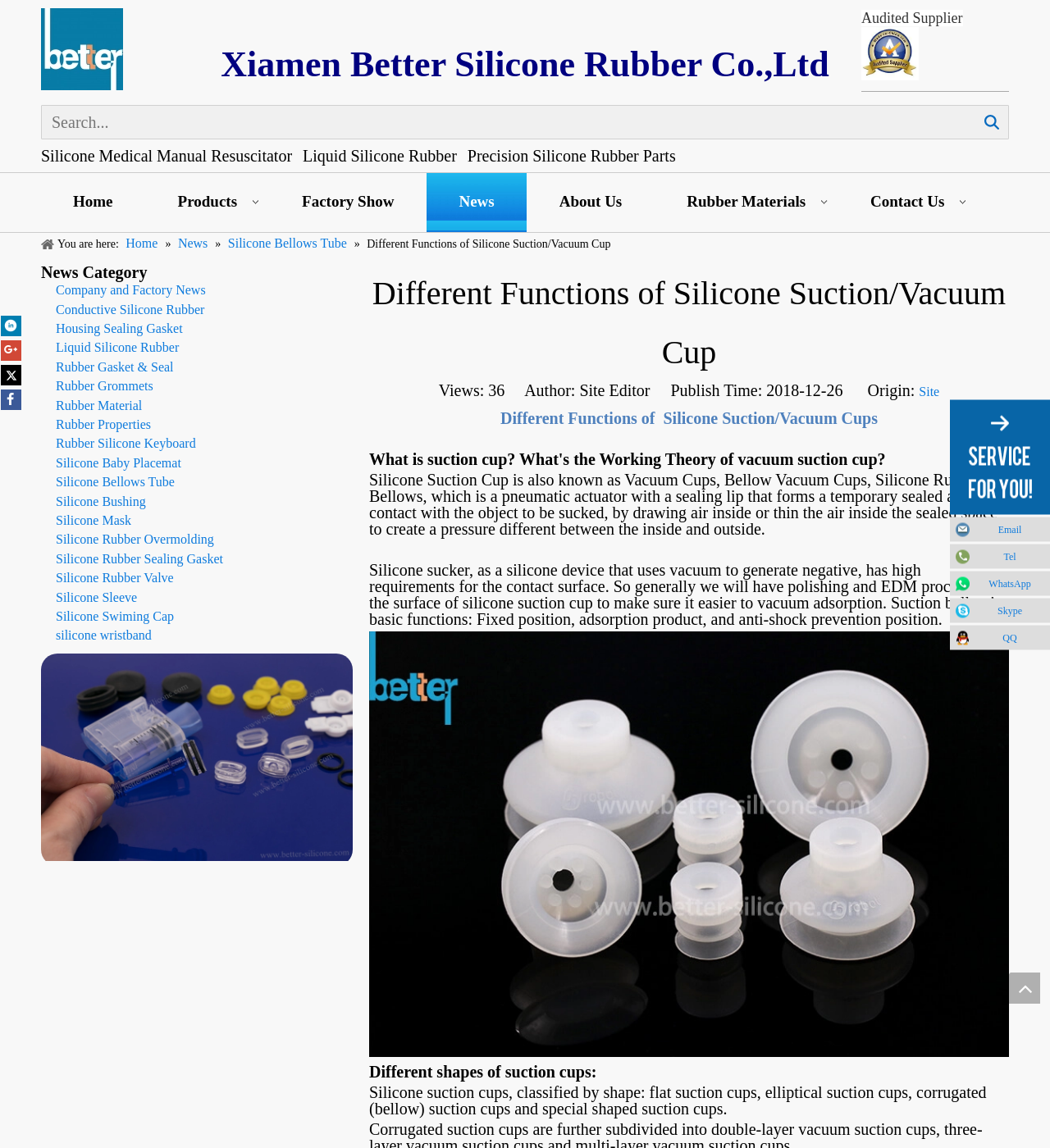Show the bounding box coordinates for the HTML element as described: "Silicone Rubber Sealing Gasket".

[0.053, 0.481, 0.212, 0.493]